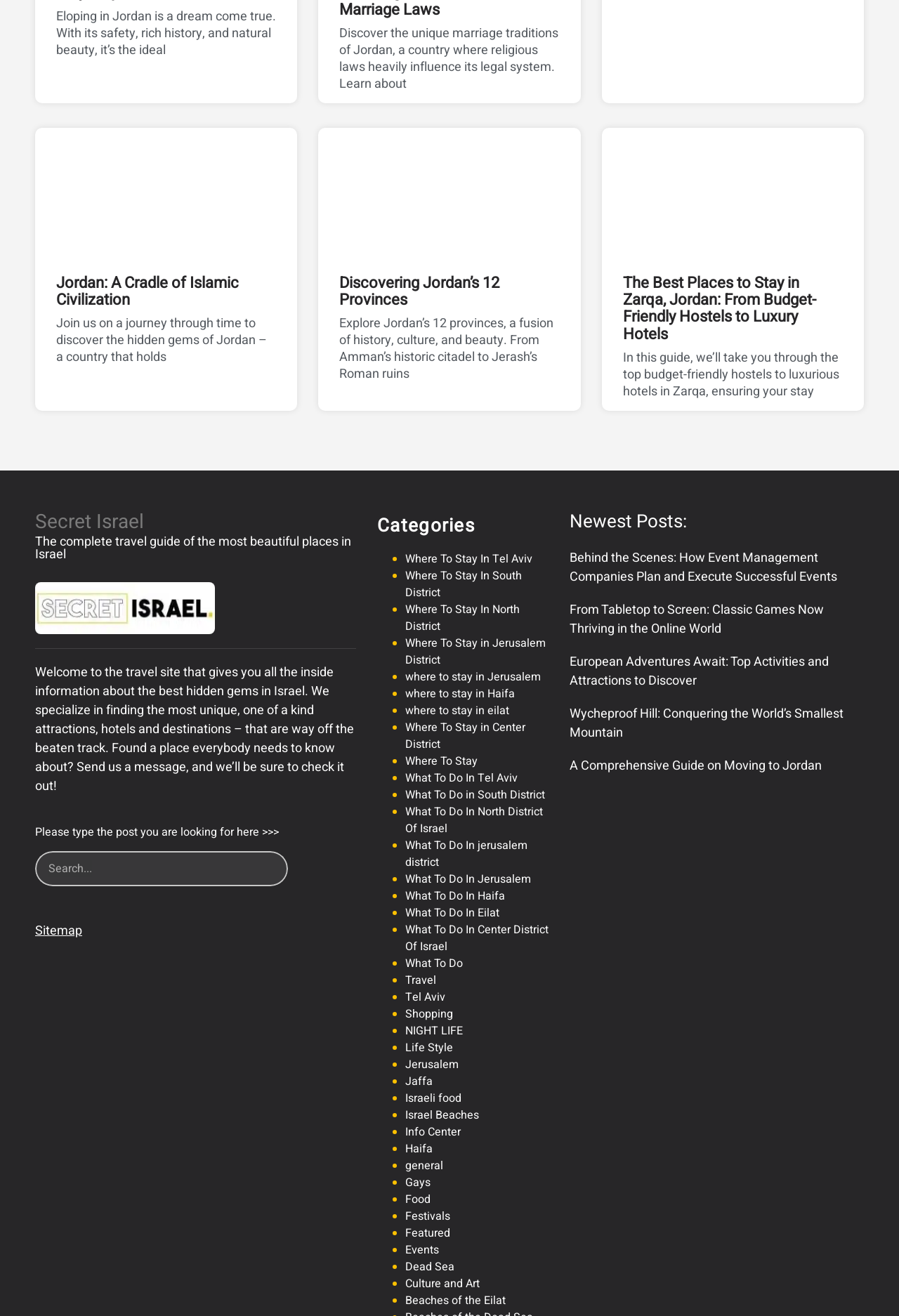What is the purpose of the search box?
Use the image to answer the question with a single word or phrase.

To find specific posts